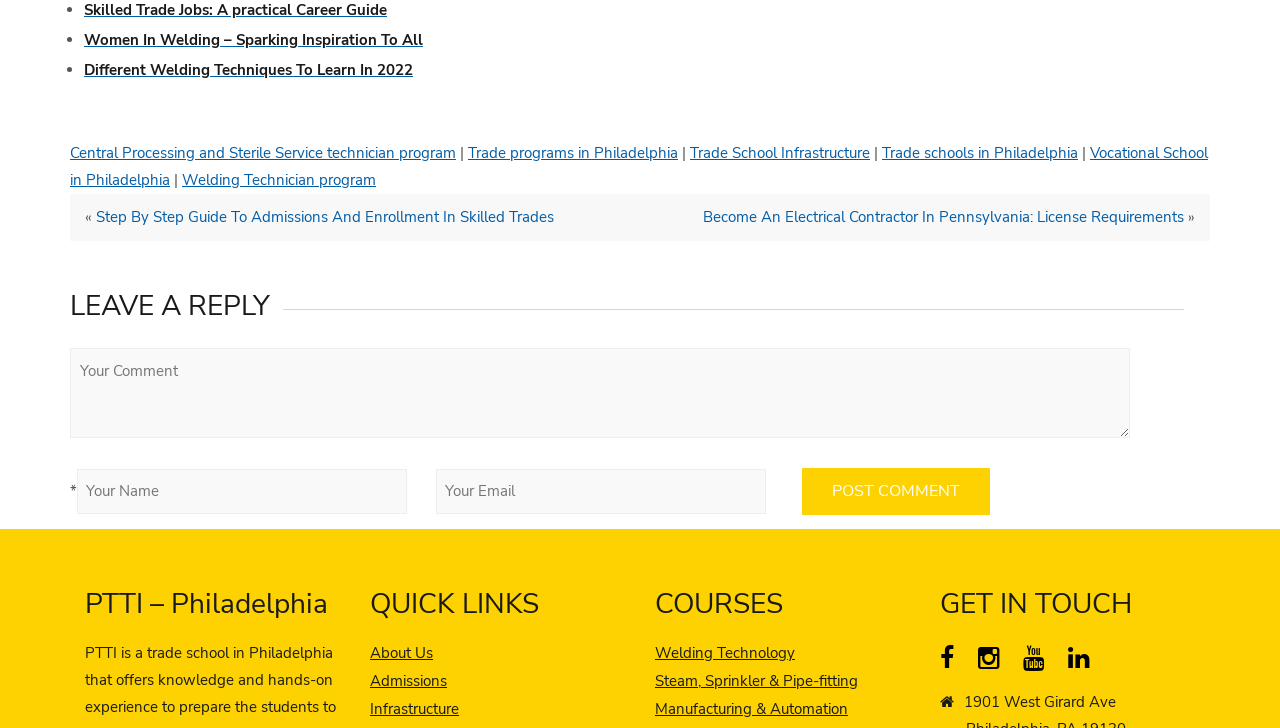Please find the bounding box coordinates of the element that must be clicked to perform the given instruction: "Click on Skilled Trade Jobs: A practical Career Guide". The coordinates should be four float numbers from 0 to 1, i.e., [left, top, right, bottom].

[0.066, 0.0, 0.302, 0.028]